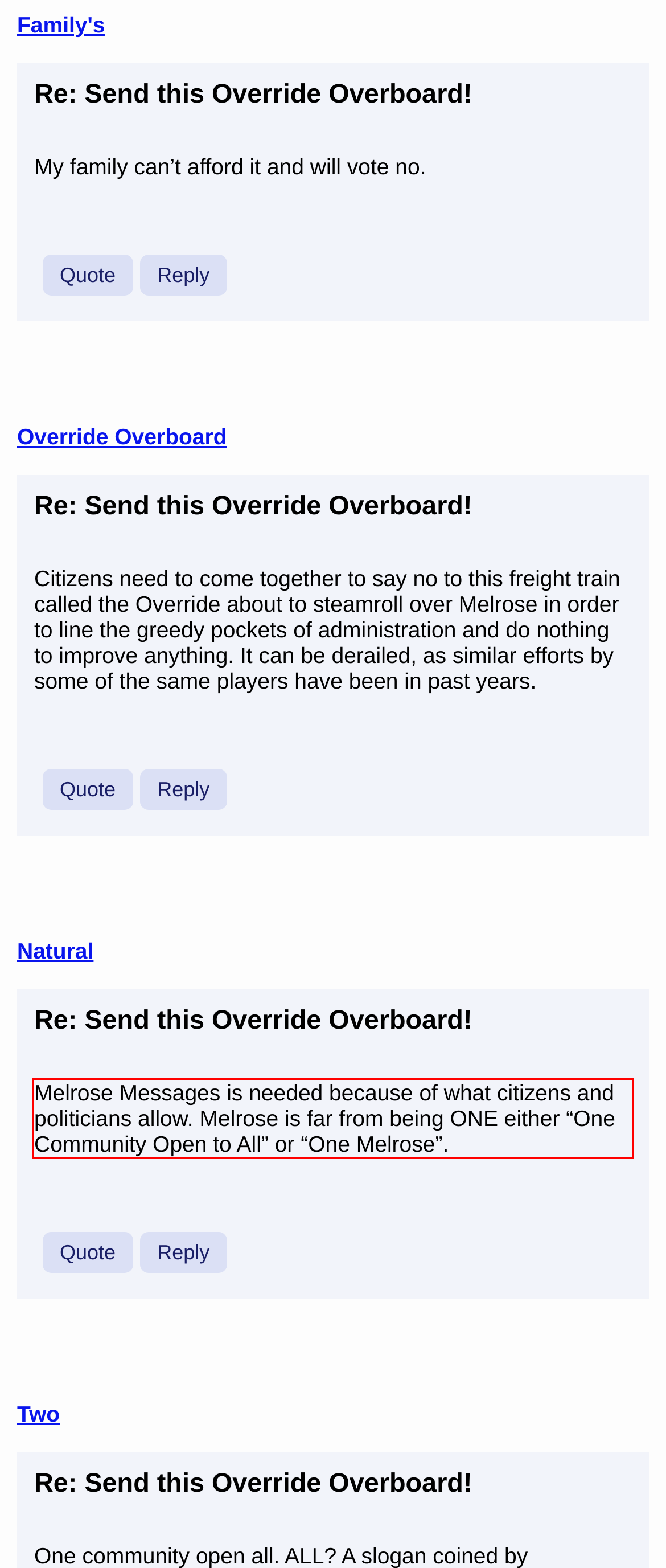Using the provided screenshot of a webpage, recognize and generate the text found within the red rectangle bounding box.

Melrose Messages is needed because of what citizens and politicians allow. Melrose is far from being ONE either “One Community Open to All” or “One Melrose”.